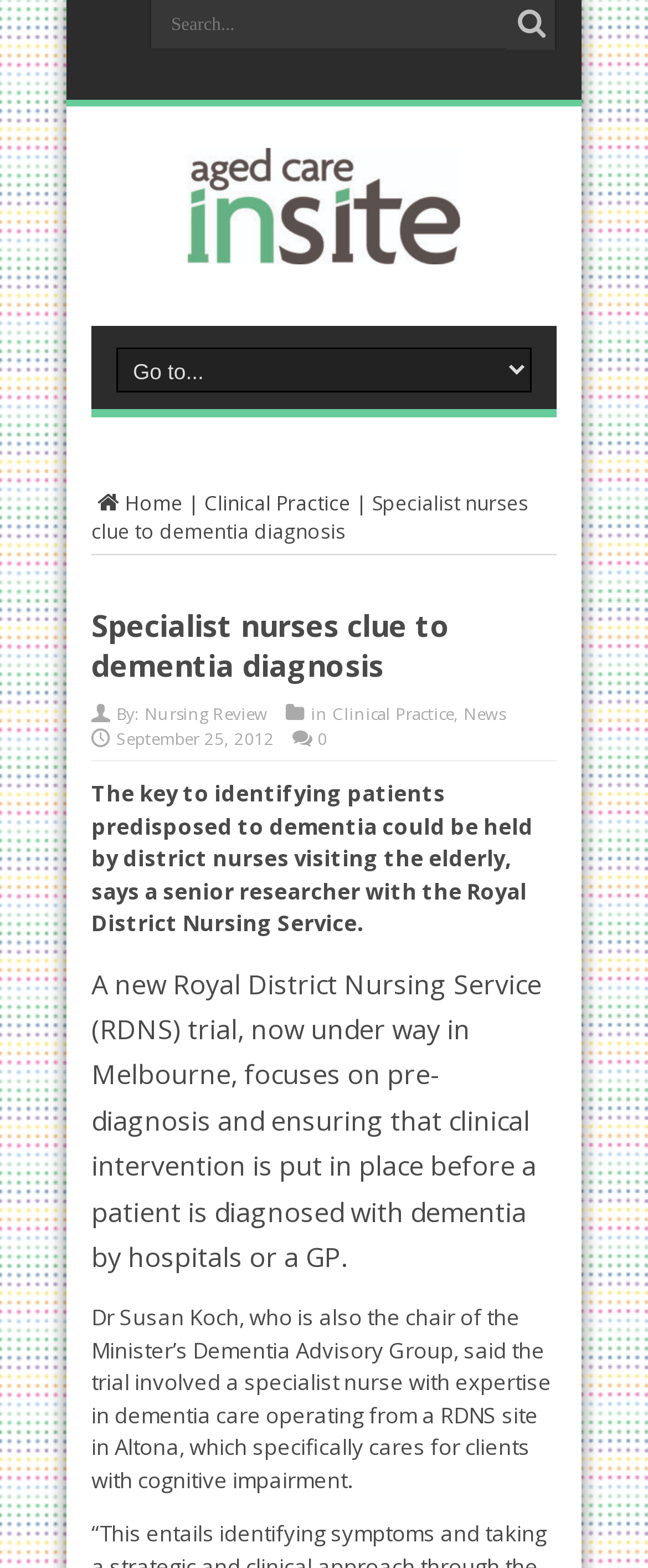Extract the main headline from the webpage and generate its text.

Specialist nurses clue to dementia diagnosis